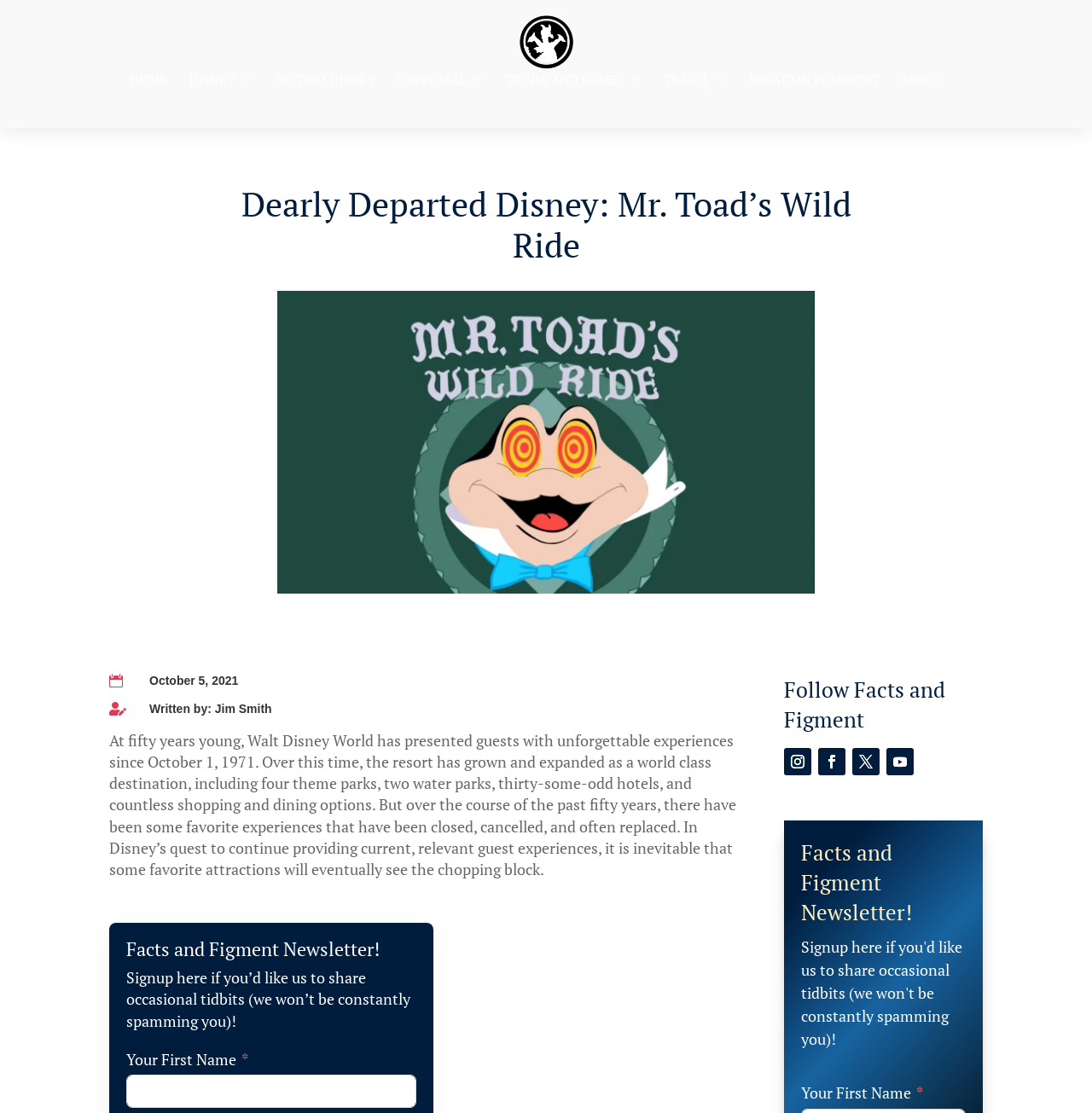Predict the bounding box coordinates of the UI element that matches this description: "alt="Disney Facts and Figment"". The coordinates should be in the format [left, top, right, bottom] with each value between 0 and 1.

[0.477, 0.043, 0.524, 0.061]